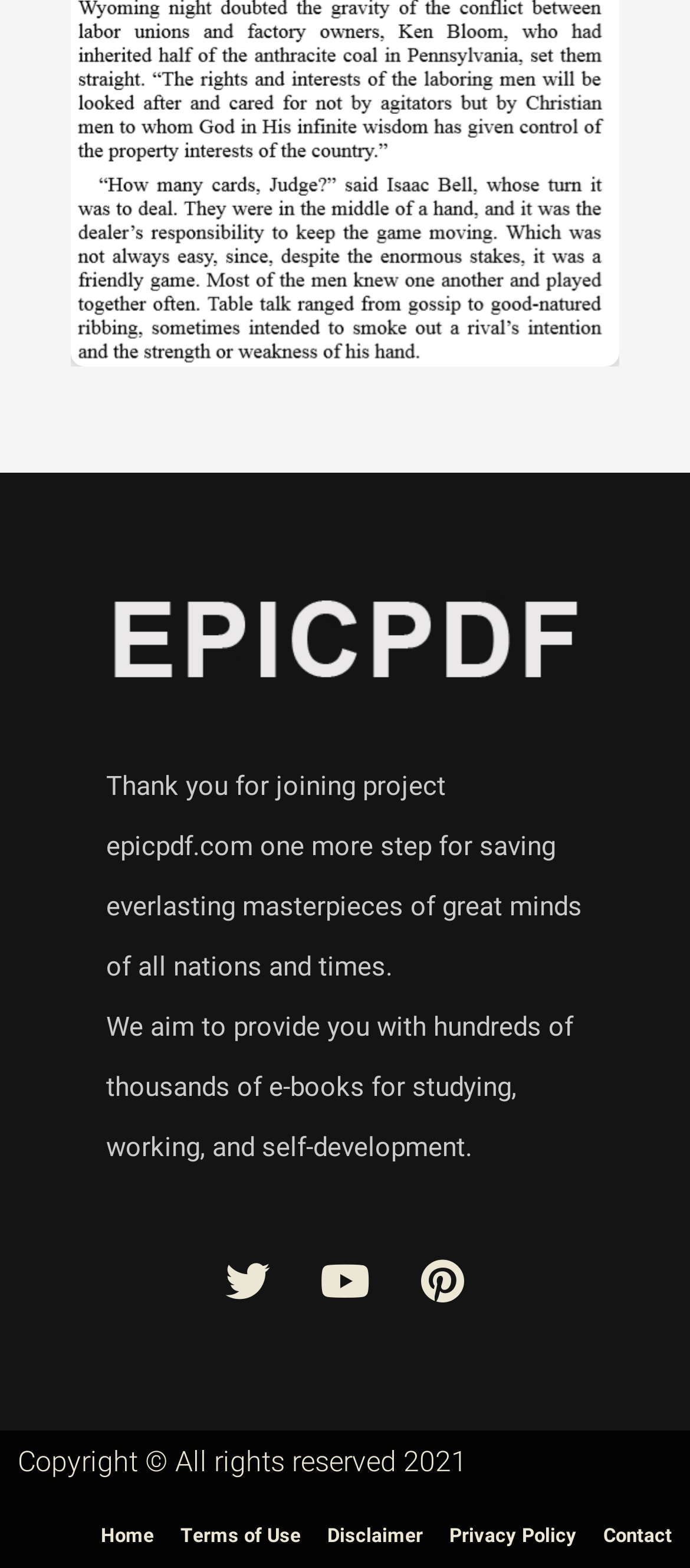Determine the bounding box coordinates of the section I need to click to execute the following instruction: "visit the Youtube channel". Provide the coordinates as four float numbers between 0 and 1, i.e., [left, top, right, bottom].

[0.436, 0.788, 0.564, 0.845]